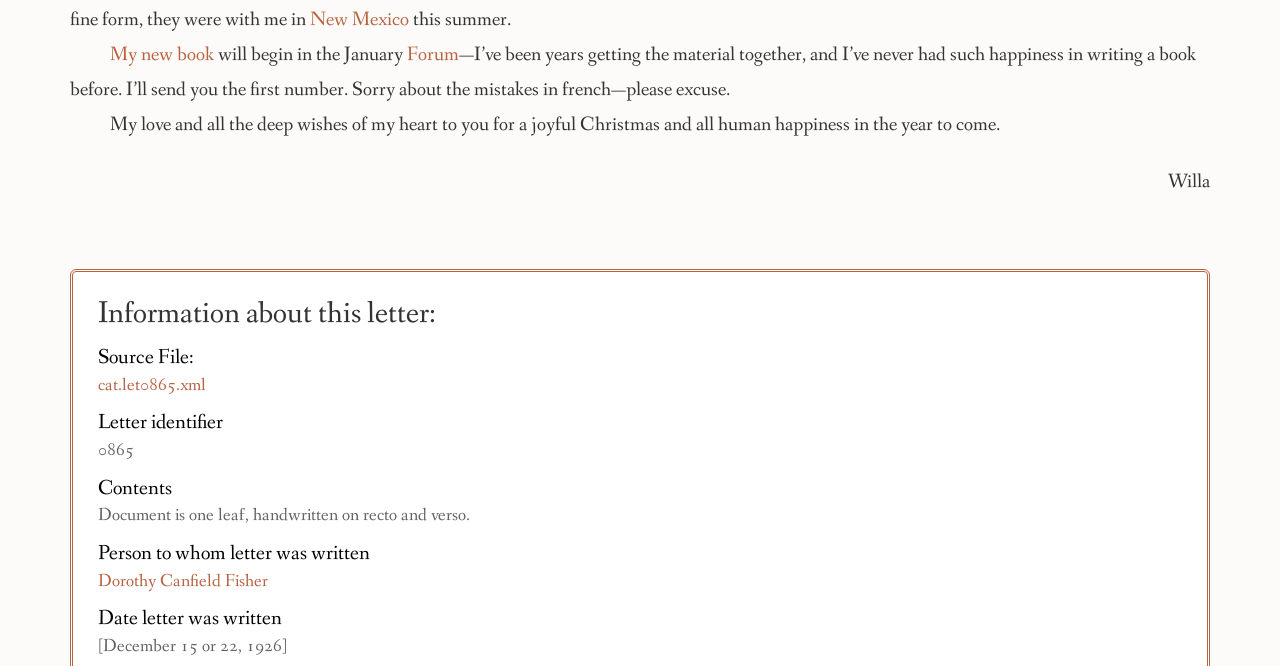Bounding box coordinates are specified in the format (top-left x, top-left y, bottom-right x, bottom-right y). All values are floating point numbers bounded between 0 and 1. Please provide the bounding box coordinate of the region this sentence describes: Cyber Security

None